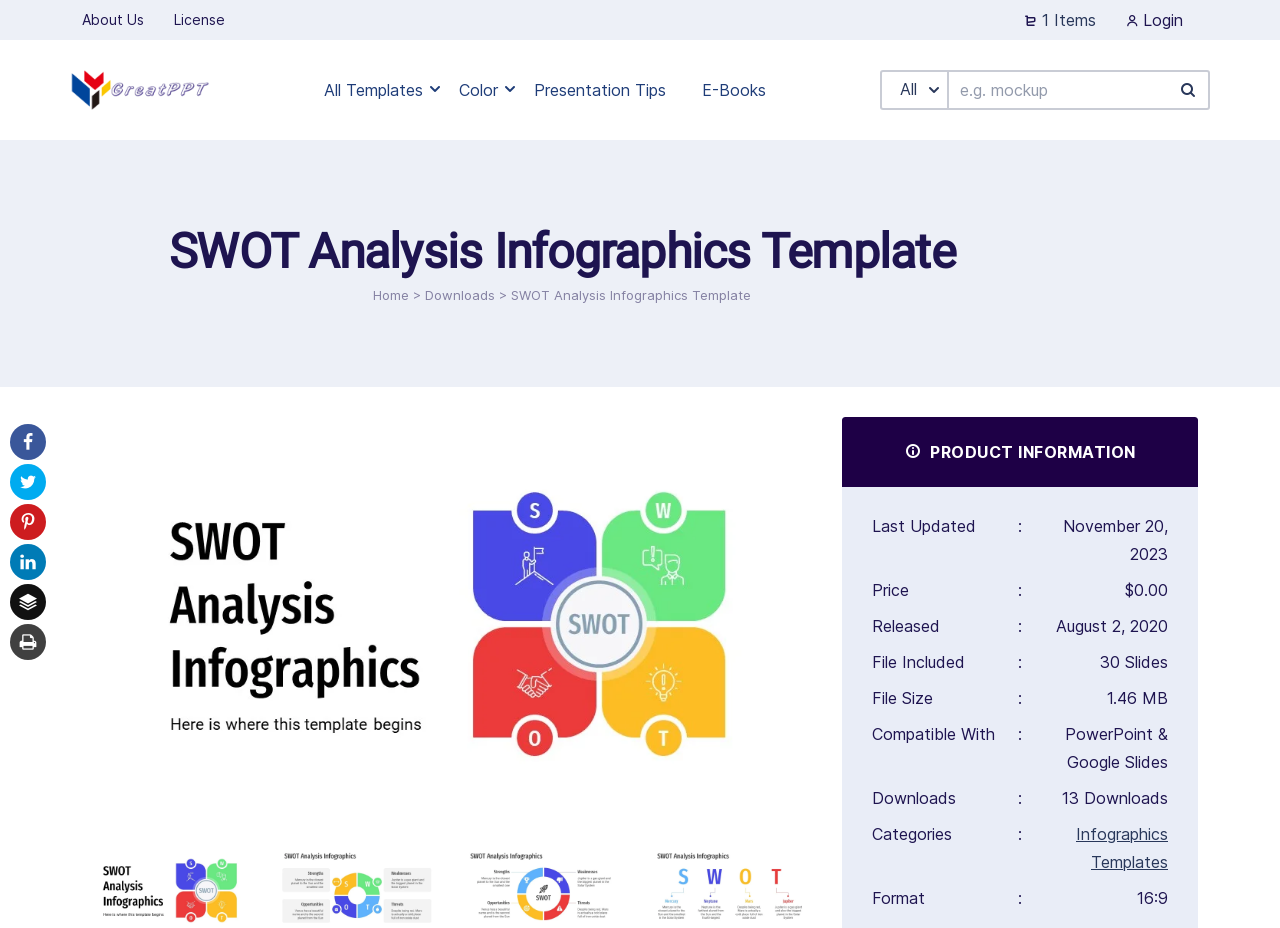Based on the element description: "E-Books", identify the bounding box coordinates for this UI element. The coordinates must be four float numbers between 0 and 1, listed as [left, top, right, bottom].

[0.542, 0.045, 0.605, 0.149]